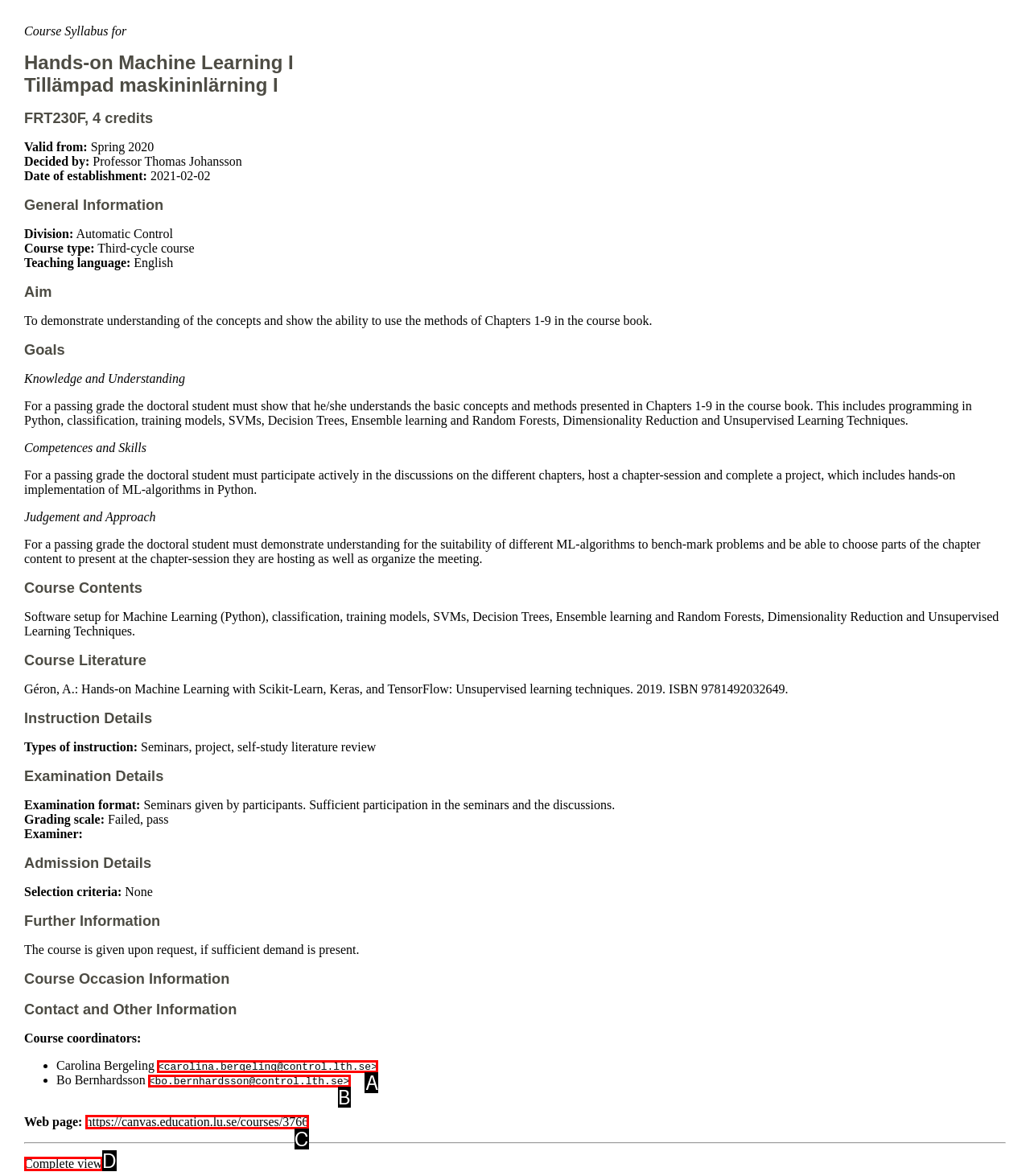Select the letter from the given choices that aligns best with the description: Complete view. Reply with the specific letter only.

D